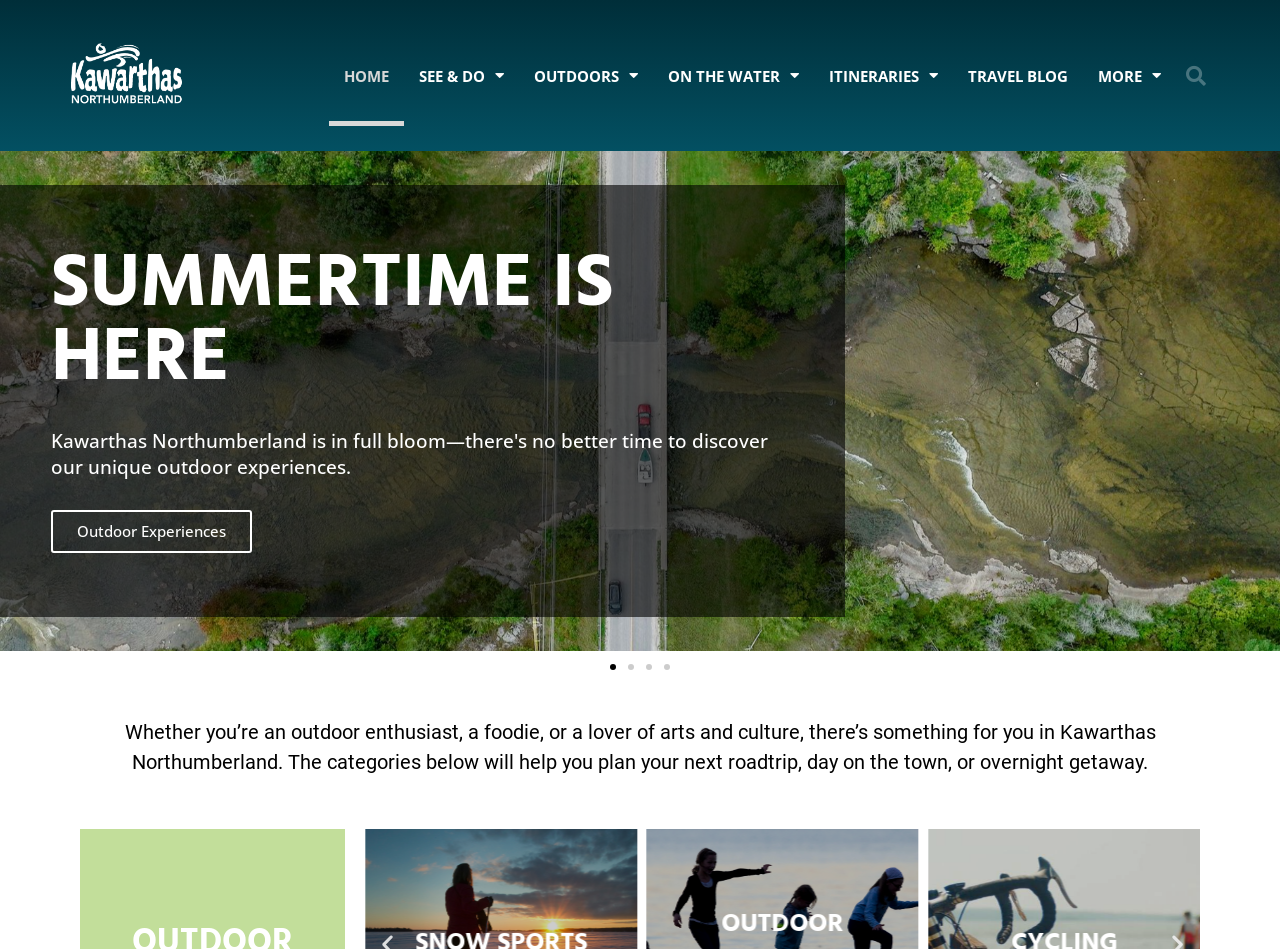Using the element description Newsroom, predict the bounding box coordinates for the UI element. Provide the coordinates in (top-left x, top-left y, bottom-right x, bottom-right y) format with values ranging from 0 to 1.

None